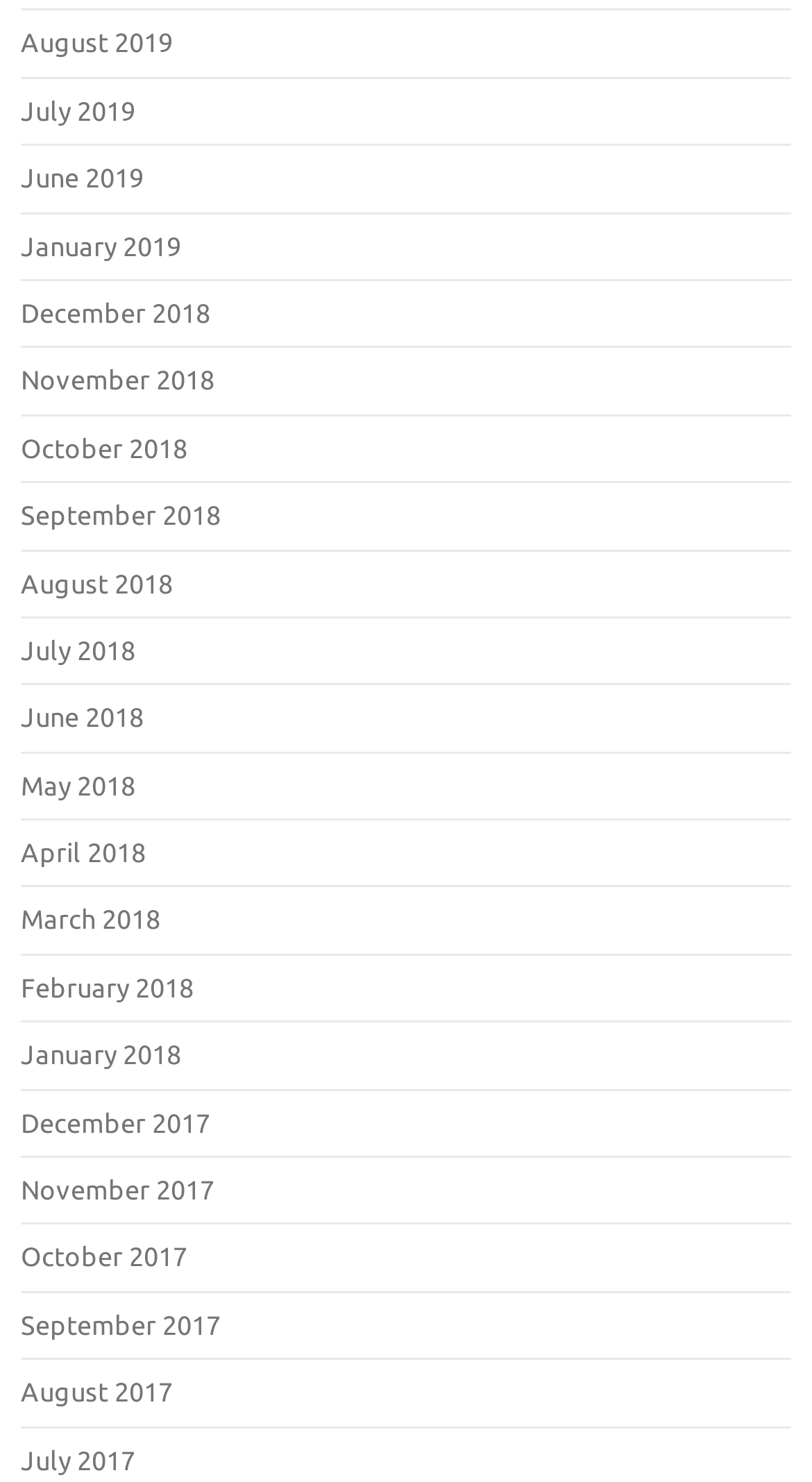What is the earliest month listed?
Using the image as a reference, answer the question in detail.

I looked at the list of links and found that the earliest month listed is August 2017, which is the last link on the list.